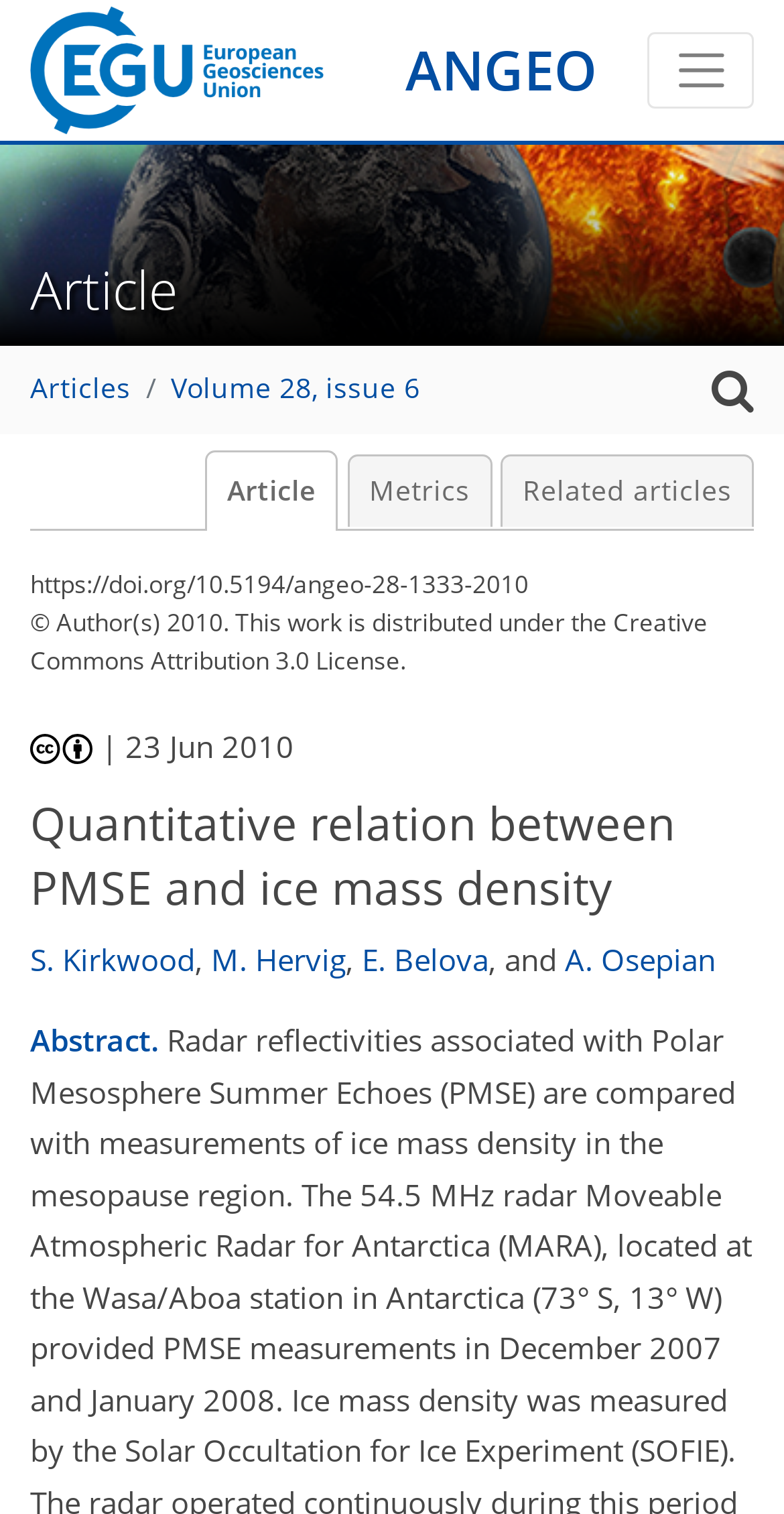Give a one-word or short phrase answer to the question: 
What is the volume and issue number of the article?

Volume 28, issue 6